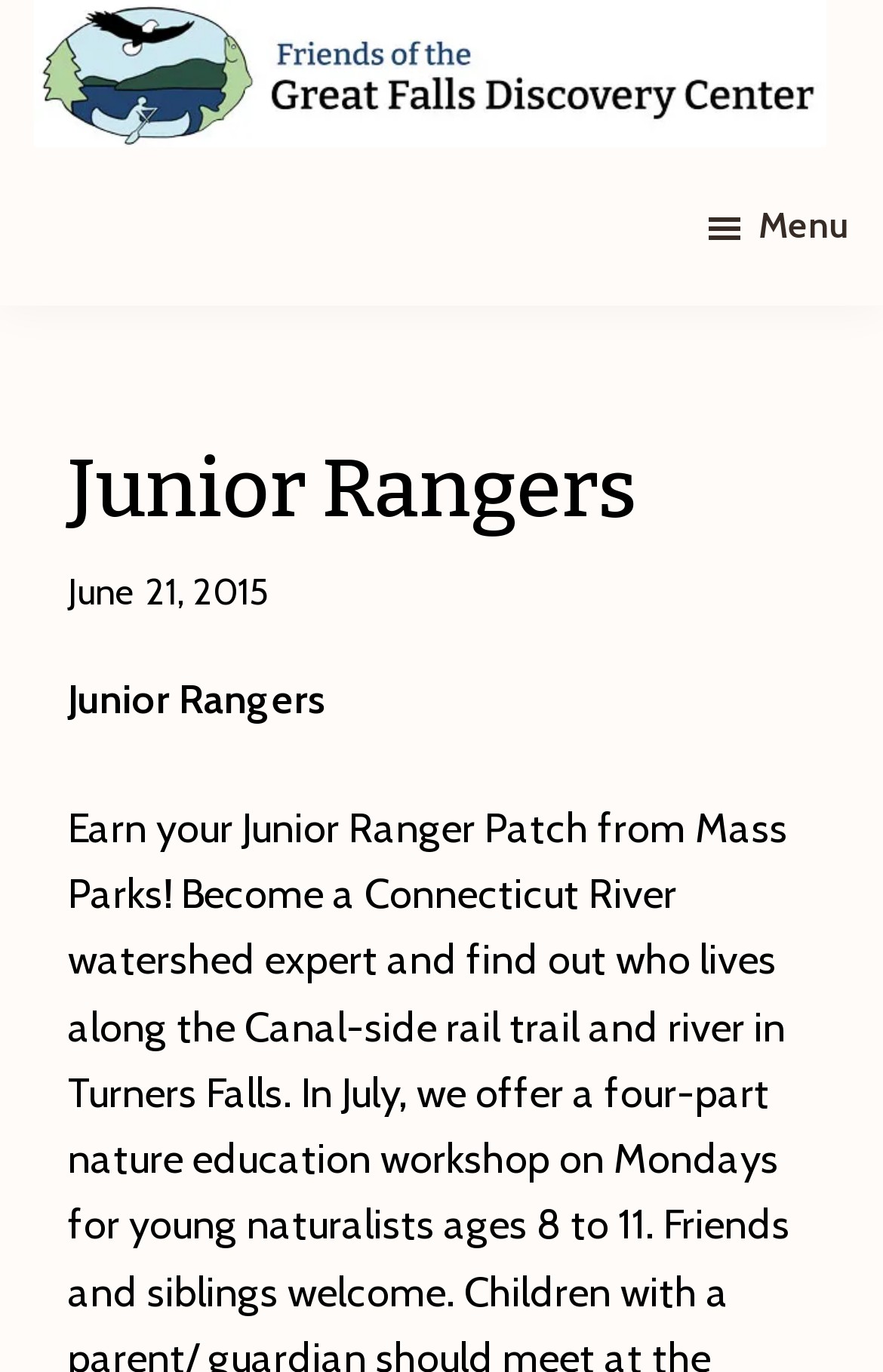What is the header text on the page?
Using the image as a reference, answer with just one word or a short phrase.

Junior Rangers